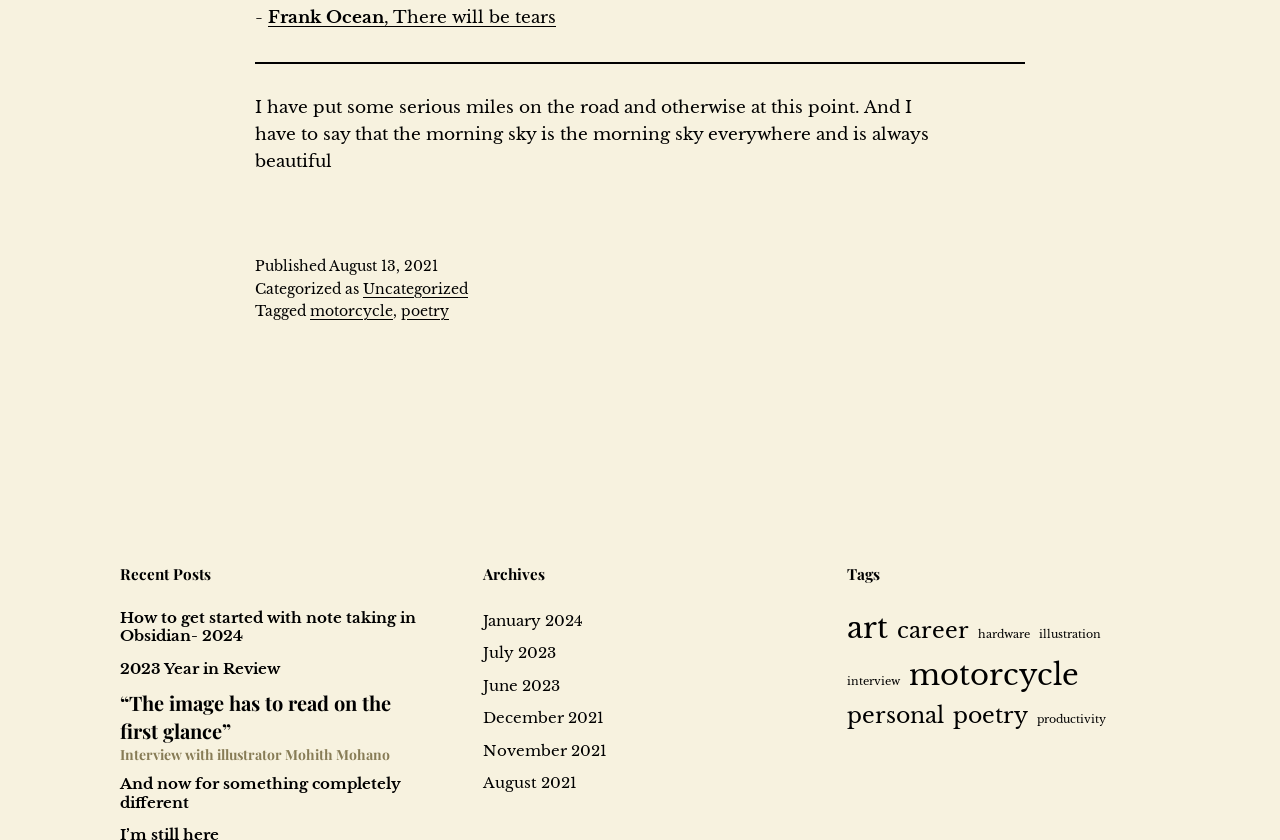How many recent posts are listed? Refer to the image and provide a one-word or short phrase answer.

4